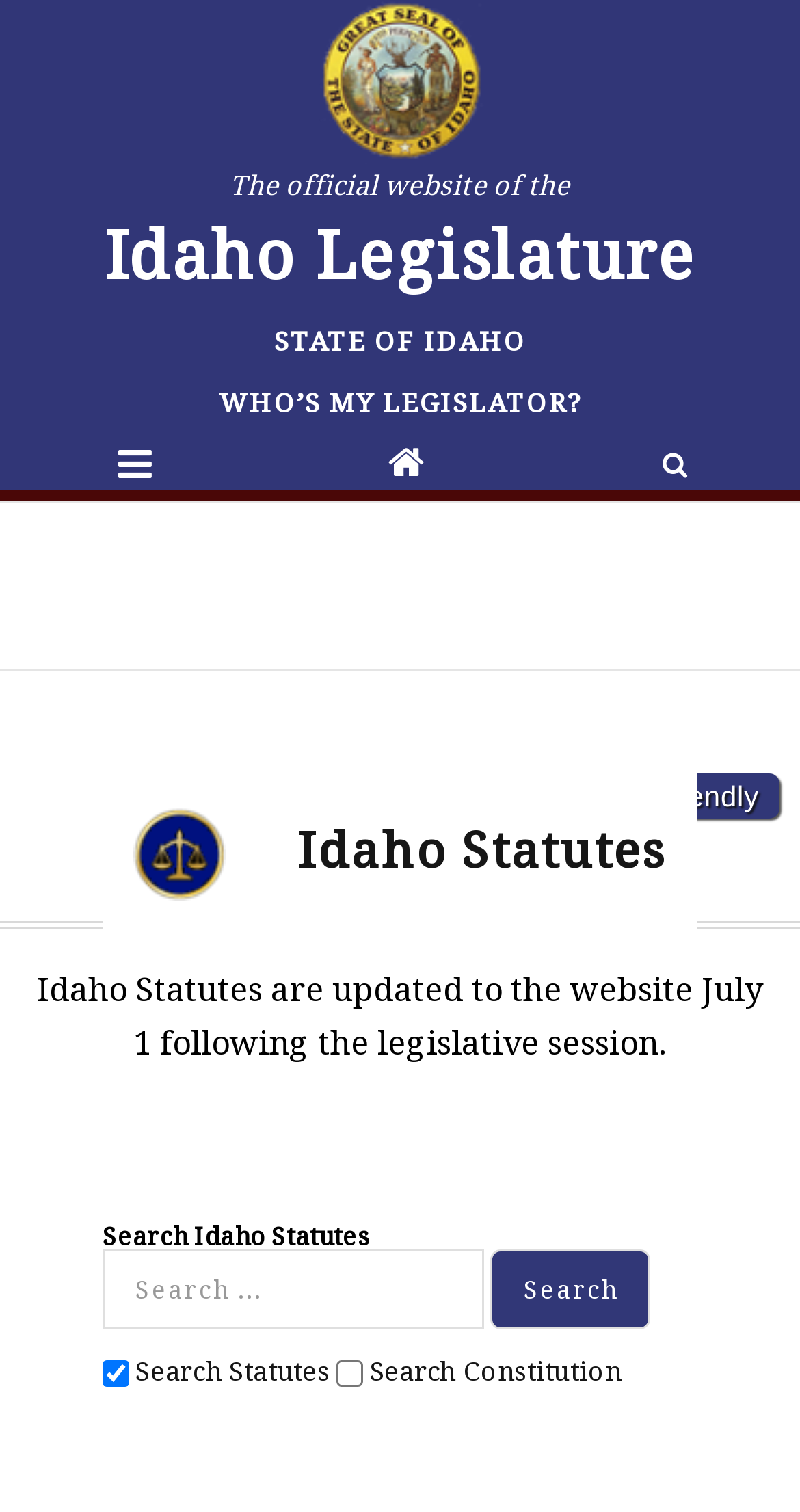Pinpoint the bounding box coordinates of the area that must be clicked to complete this instruction: "Click on the WHO’S MY LEGISLATOR? link".

[0.273, 0.253, 0.727, 0.28]